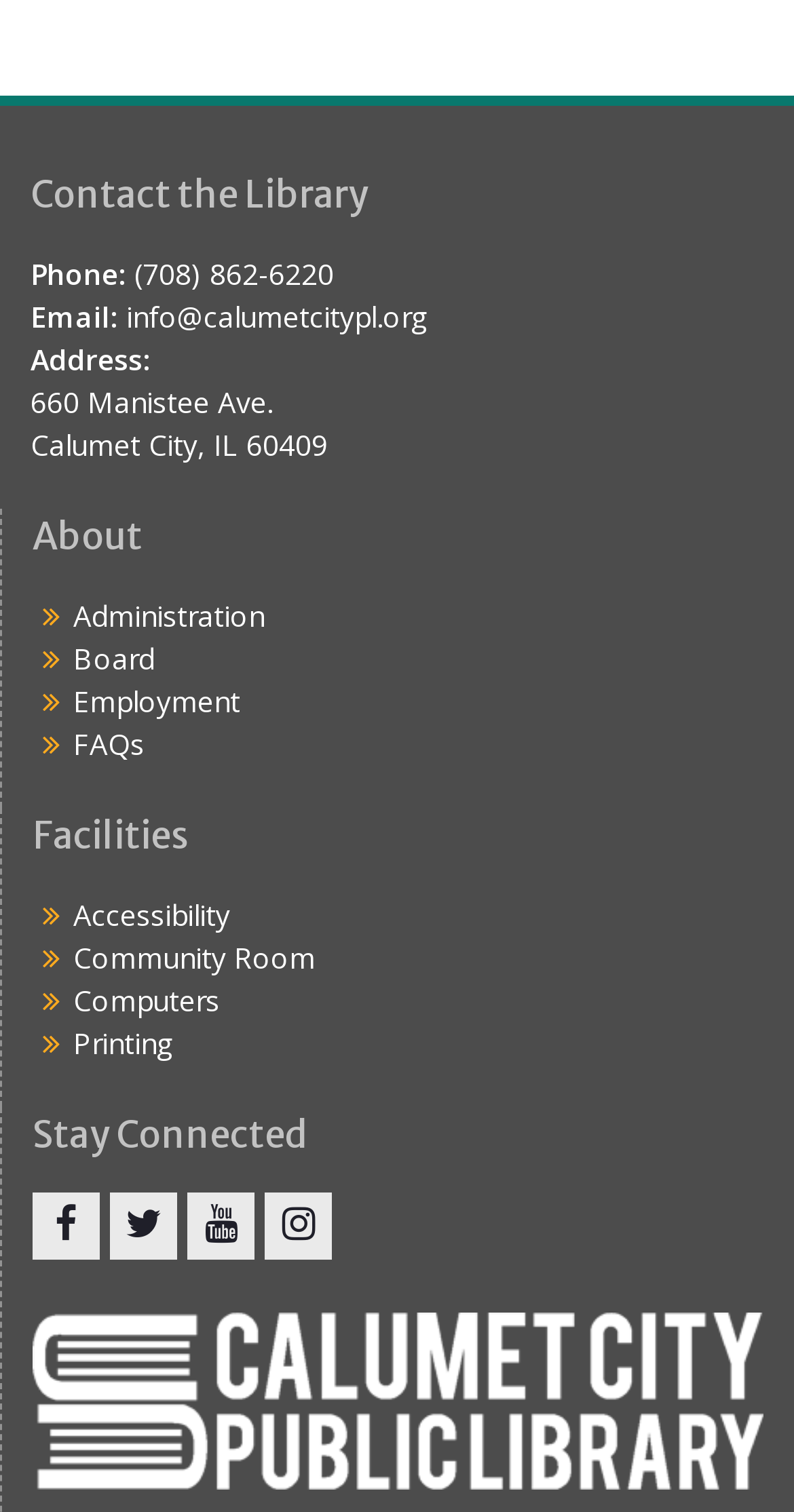What is the phone number of the library?
Provide a short answer using one word or a brief phrase based on the image.

(708) 862-6220